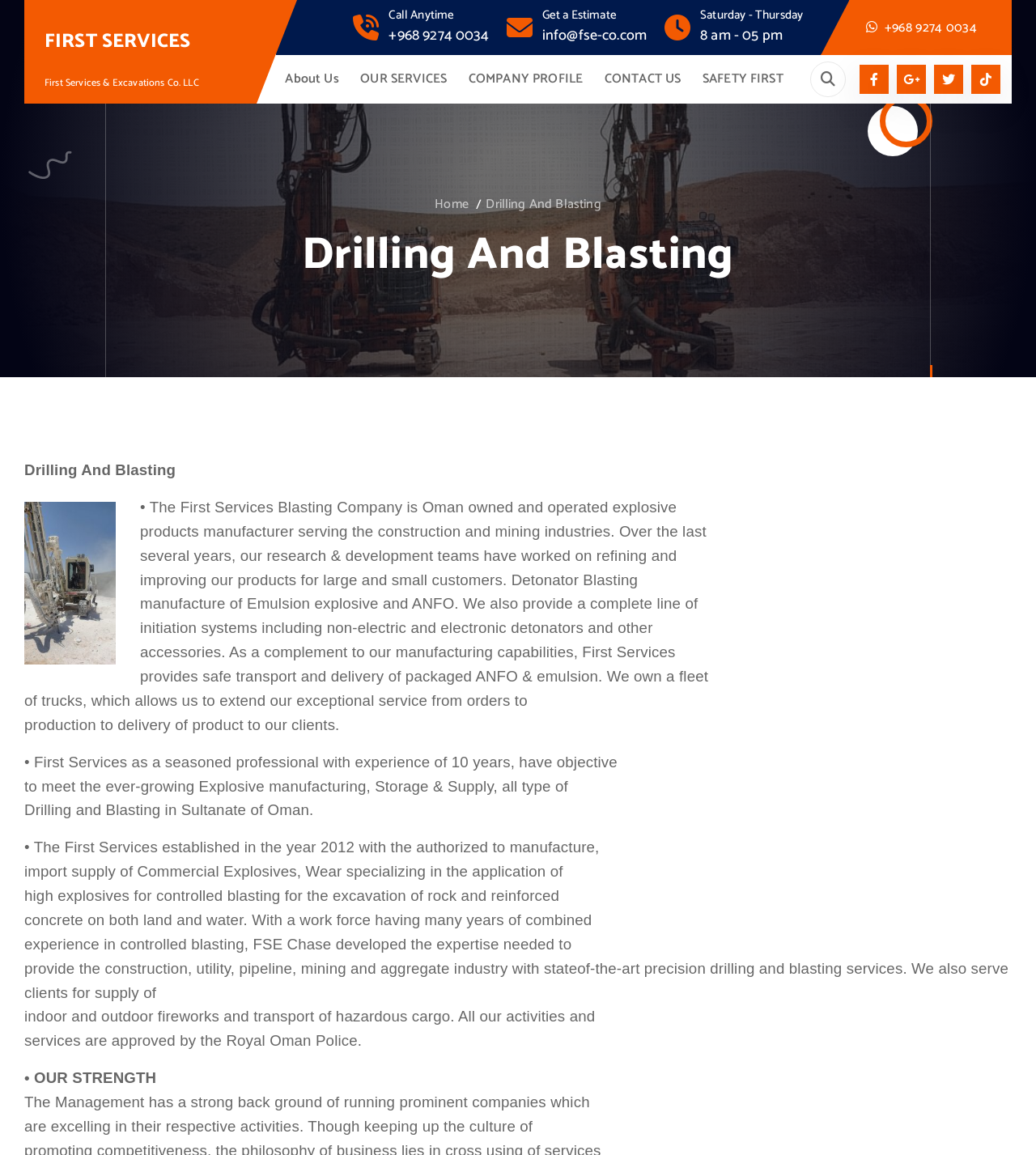What is the objective of First Services?
Provide a short answer using one word or a brief phrase based on the image.

to meet the ever-growing Explosive manufacturing, Storage & Supply